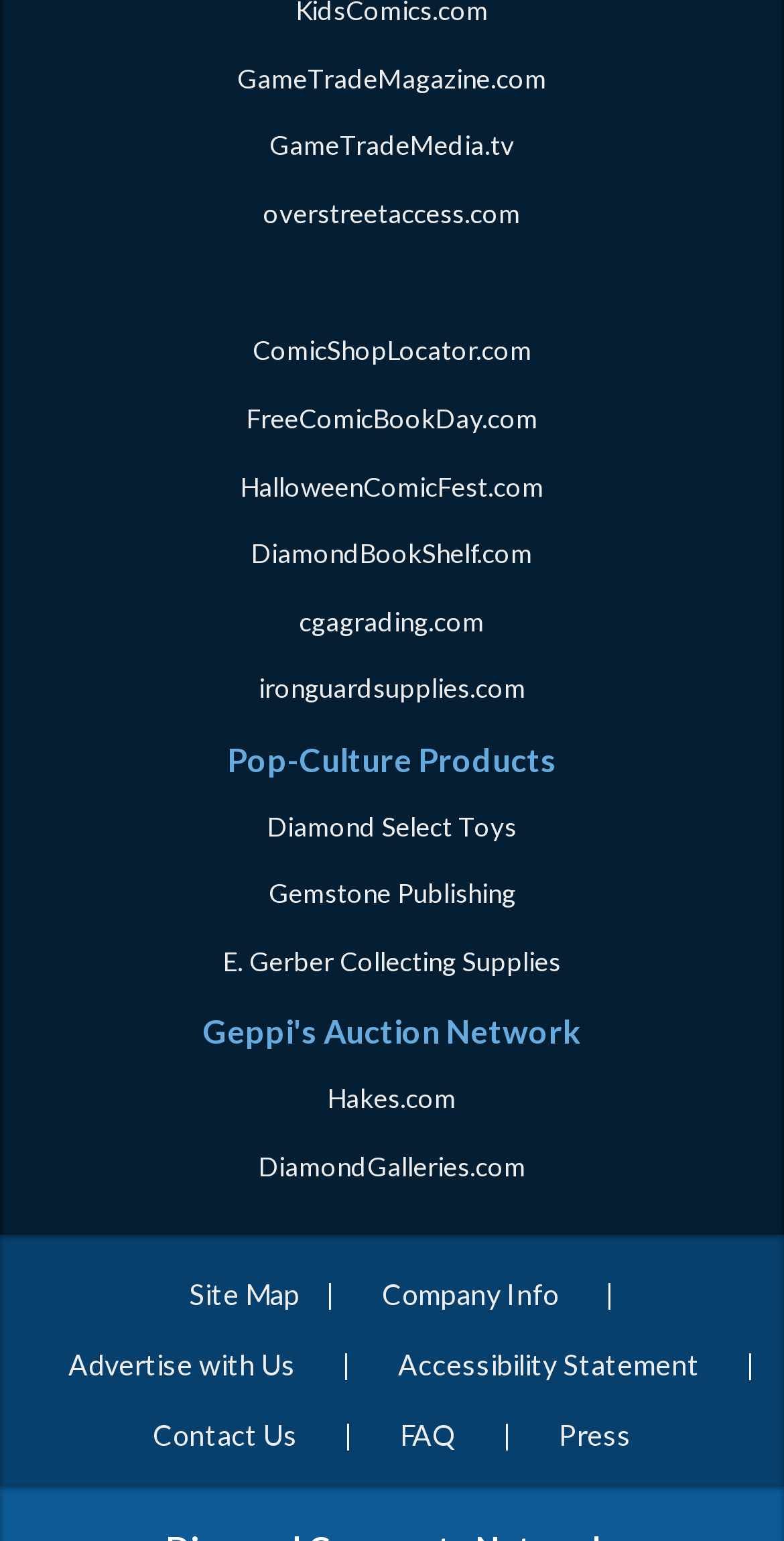Specify the bounding box coordinates of the area that needs to be clicked to achieve the following instruction: "Learn about Pop-Culture Products".

[0.29, 0.48, 0.71, 0.505]